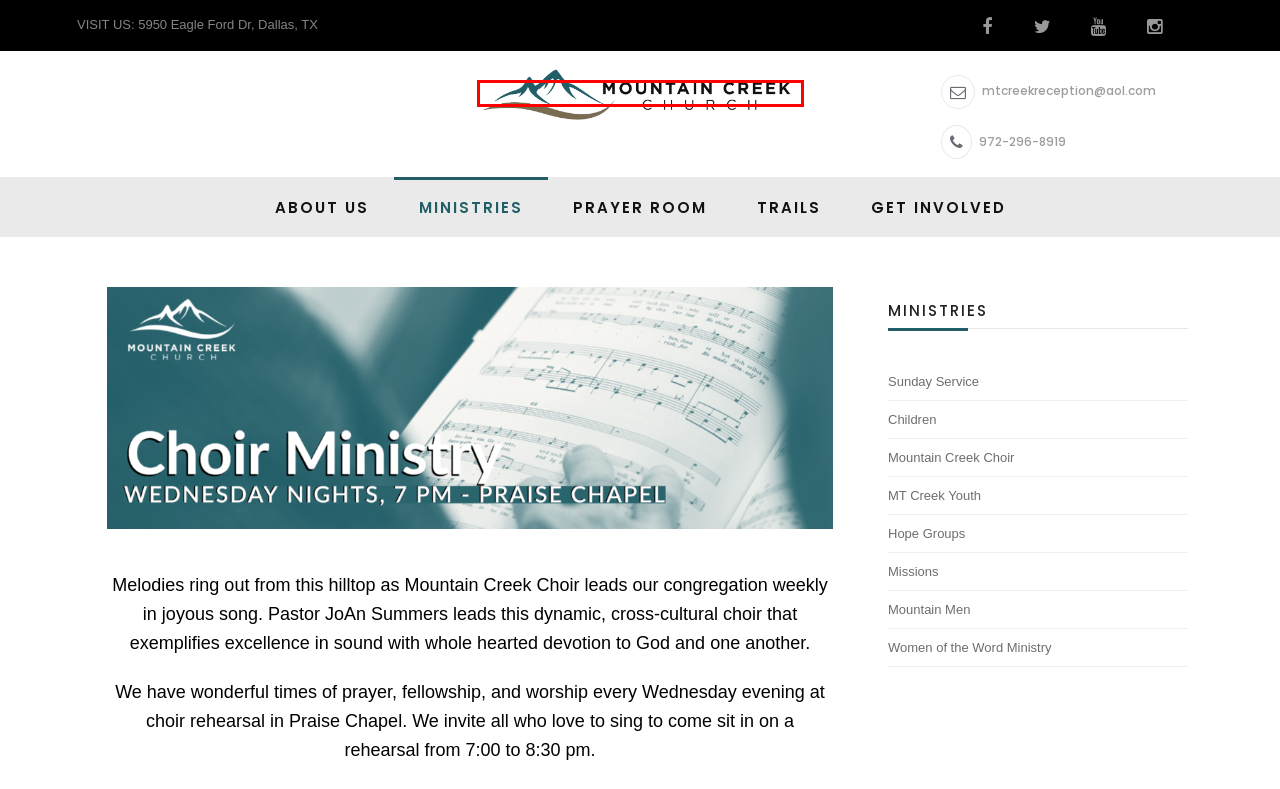You are presented with a screenshot of a webpage containing a red bounding box around a particular UI element. Select the best webpage description that matches the new webpage after clicking the element within the bounding box. Here are the candidates:
A. Mountain Men – Prayer Mountain
B. Prayer Mountain
C. Trails – Prayer Mountain
D. Sunday Service – Prayer Mountain
E. Missions – Prayer Mountain
F. Prayer Room – Prayer Mountain
G. Women of the Word Ministry – Prayer Mountain
H. Hope Groups – Prayer Mountain

B